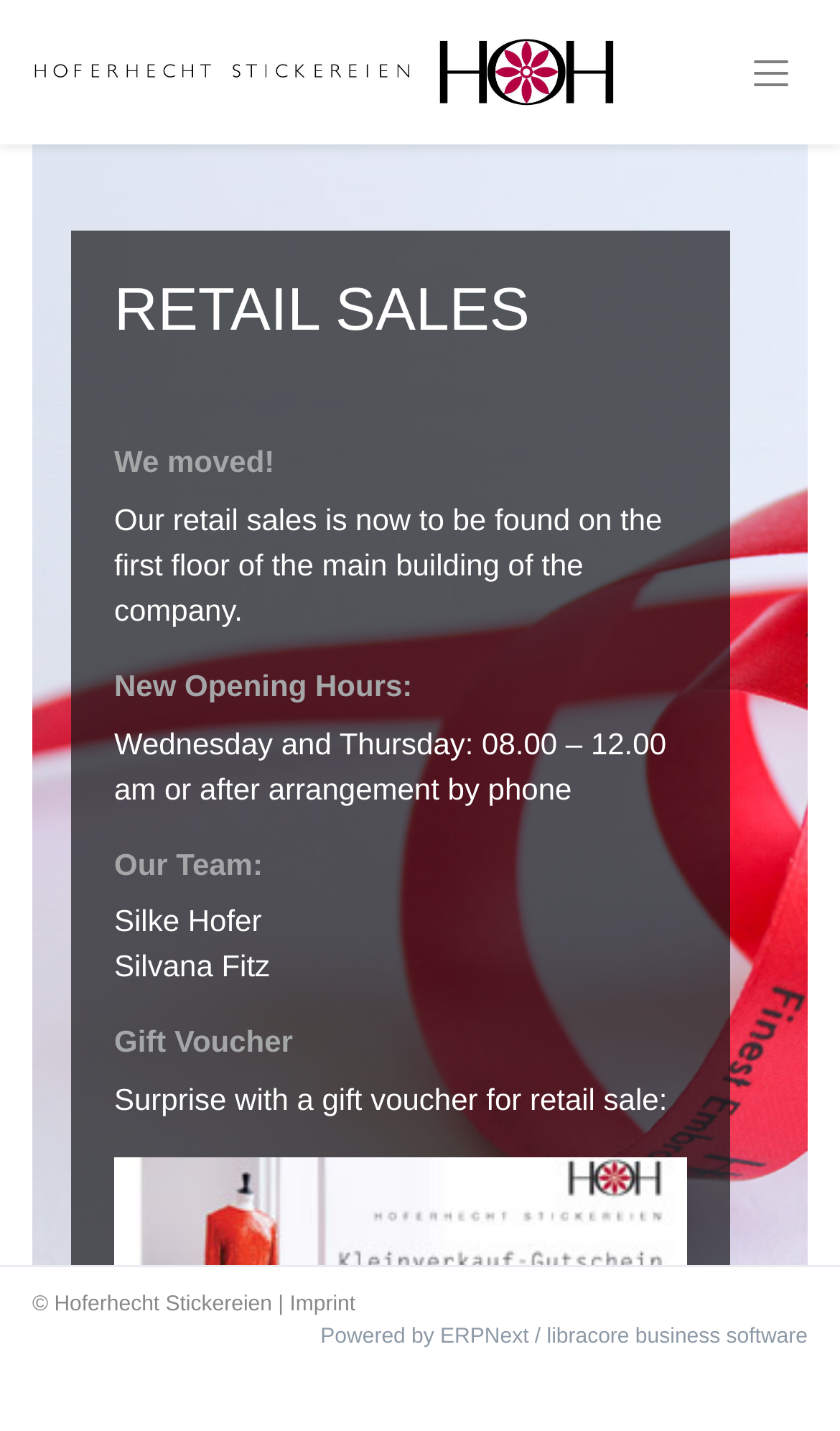Based on the element description, predict the bounding box coordinates (top-left x, top-left y, bottom-right x, bottom-right y) for the UI element in the screenshot: aria-label="Toggle navigation"

[0.876, 0.033, 0.959, 0.068]